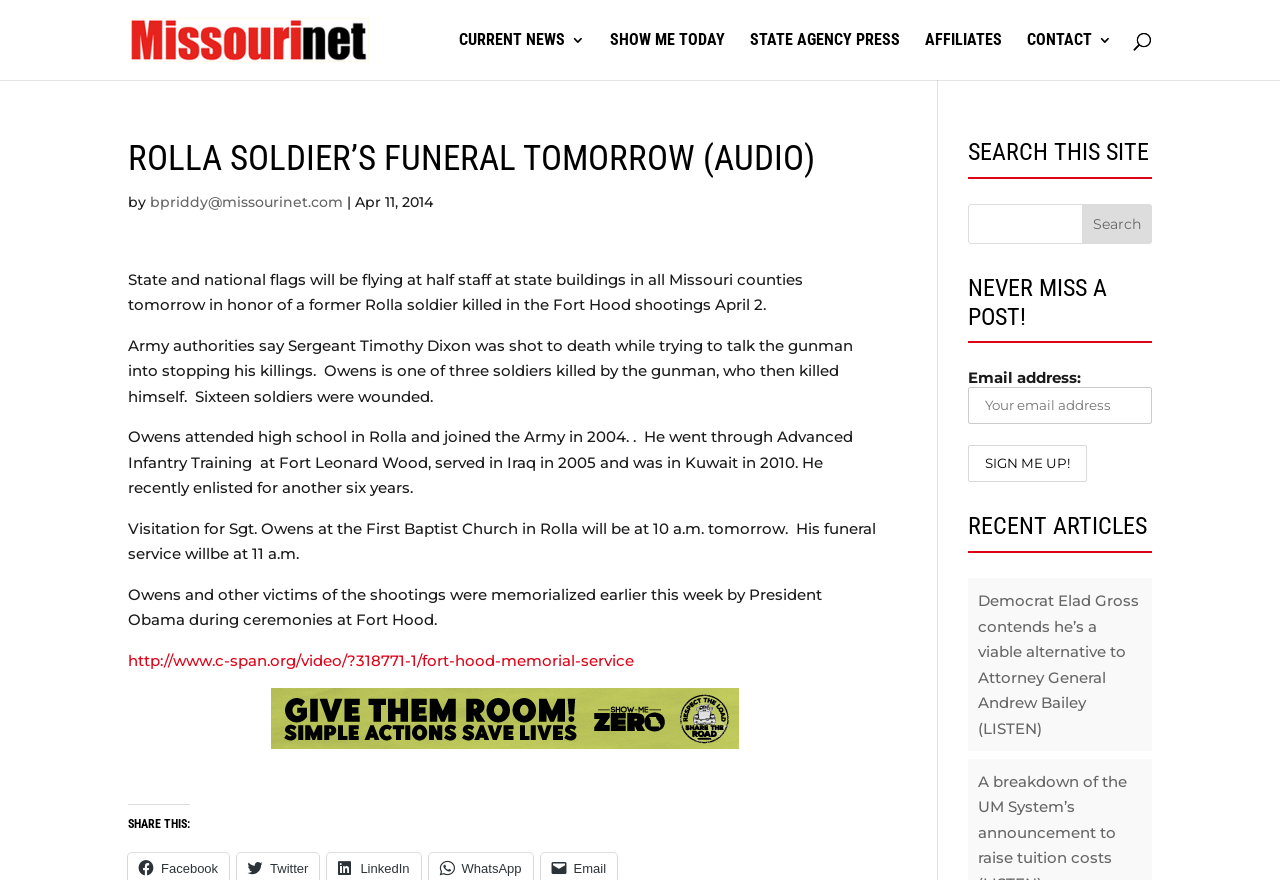How many soldiers were wounded in the Fort Hood shootings?
Refer to the screenshot and answer in one word or phrase.

Sixteen